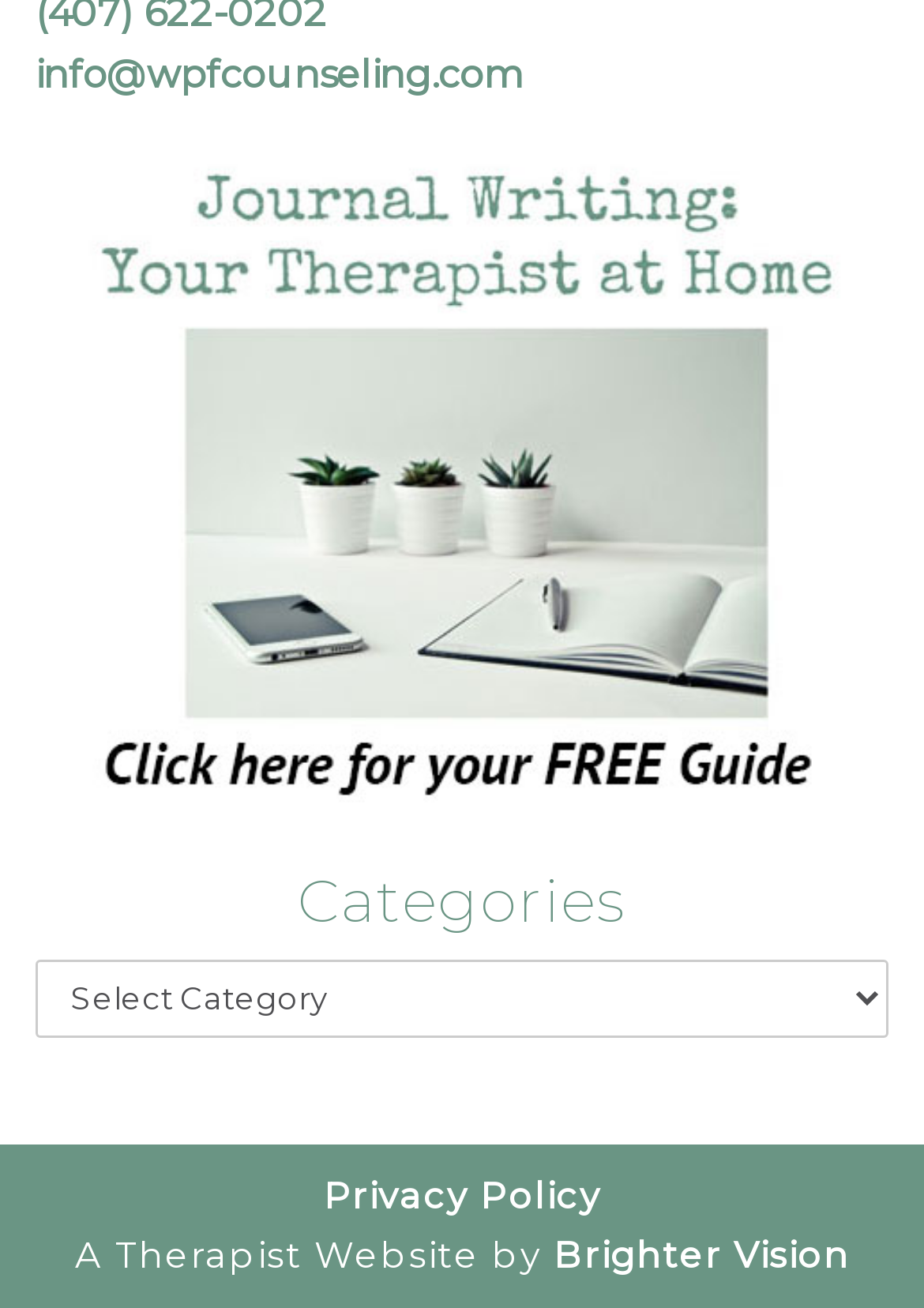Please provide a brief answer to the question using only one word or phrase: 
What is the title of the link above the combobox?

Categories